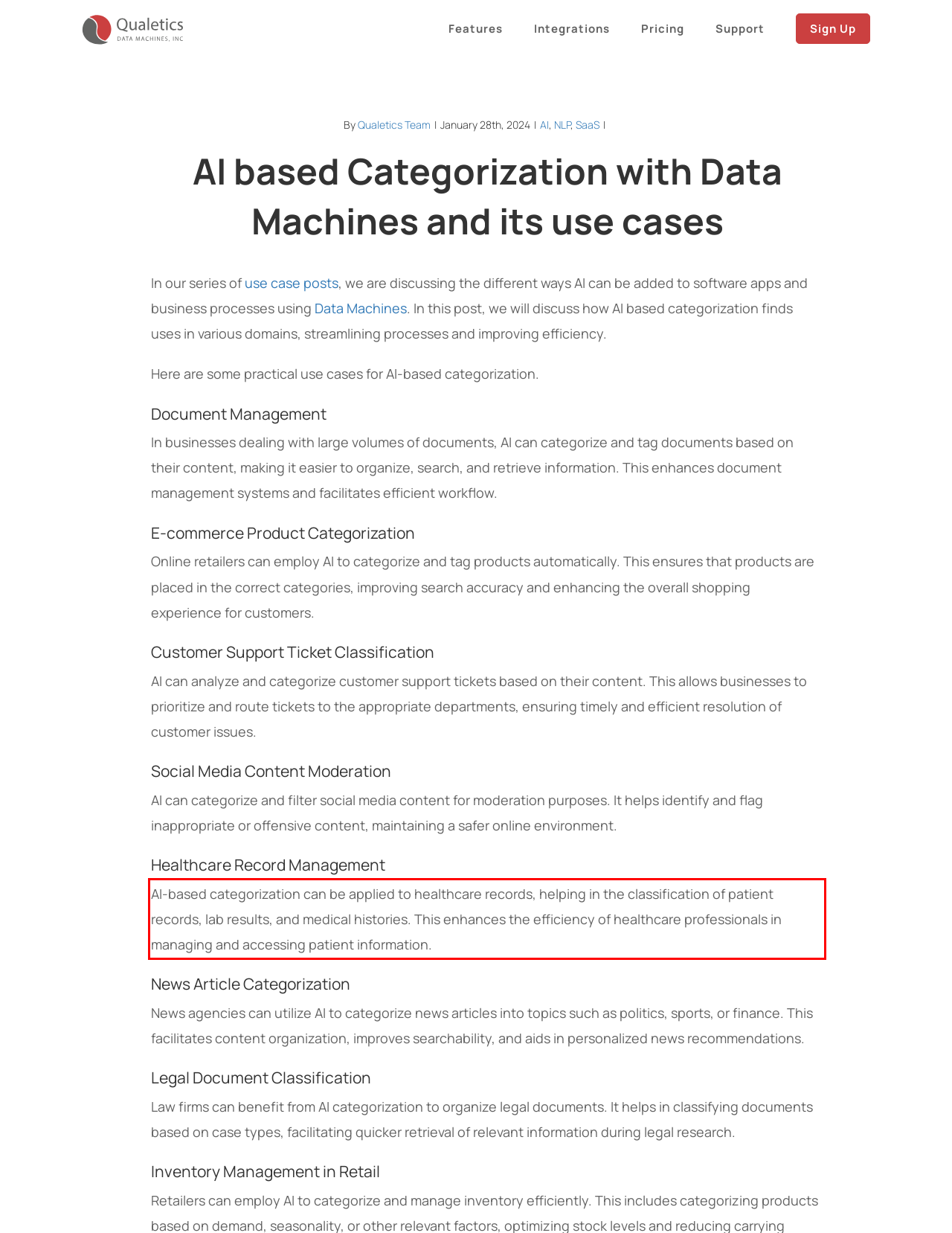Examine the screenshot of the webpage, locate the red bounding box, and generate the text contained within it.

AI-based categorization can be applied to healthcare records, helping in the classification of patient records, lab results, and medical histories. This enhances the efficiency of healthcare professionals in managing and accessing patient information.